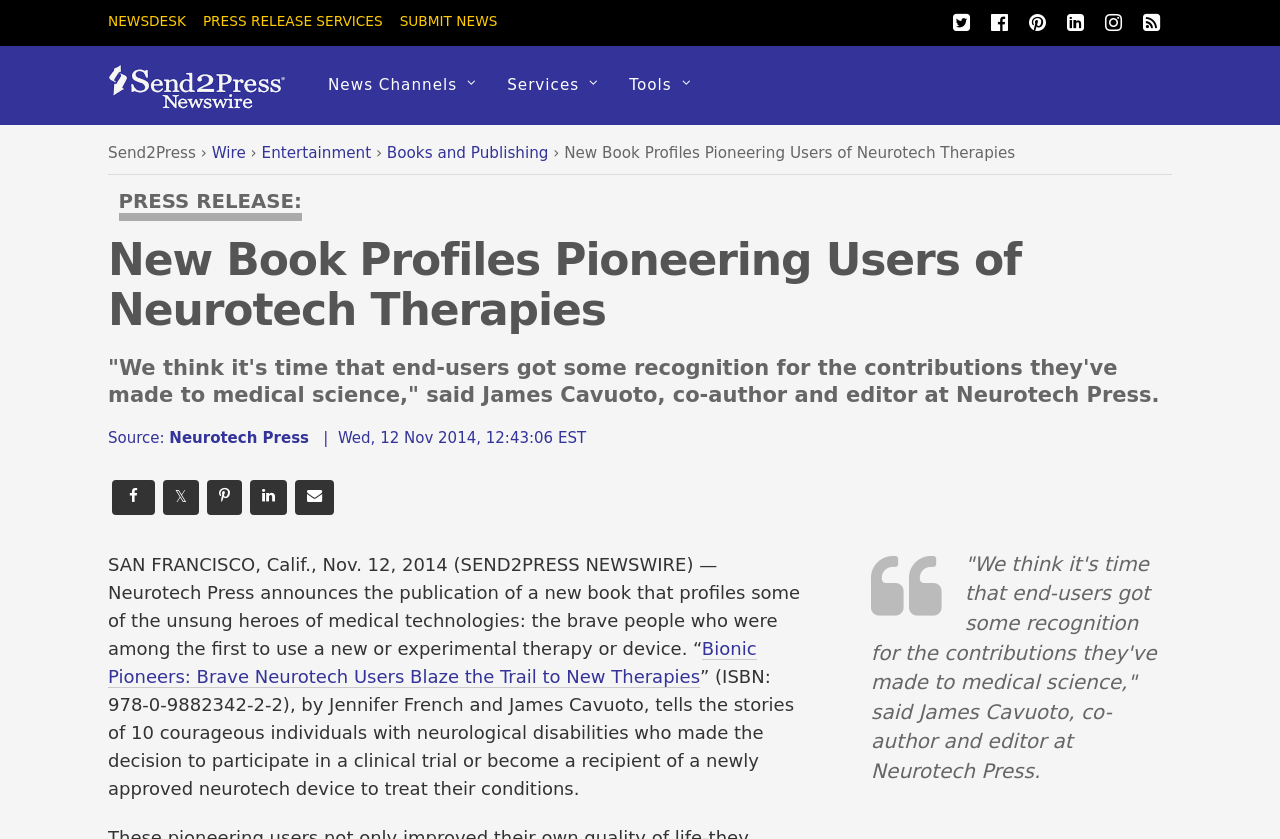Specify the bounding box coordinates of the area to click in order to follow the given instruction: "Click on NEWSDESK."

[0.084, 0.015, 0.145, 0.035]